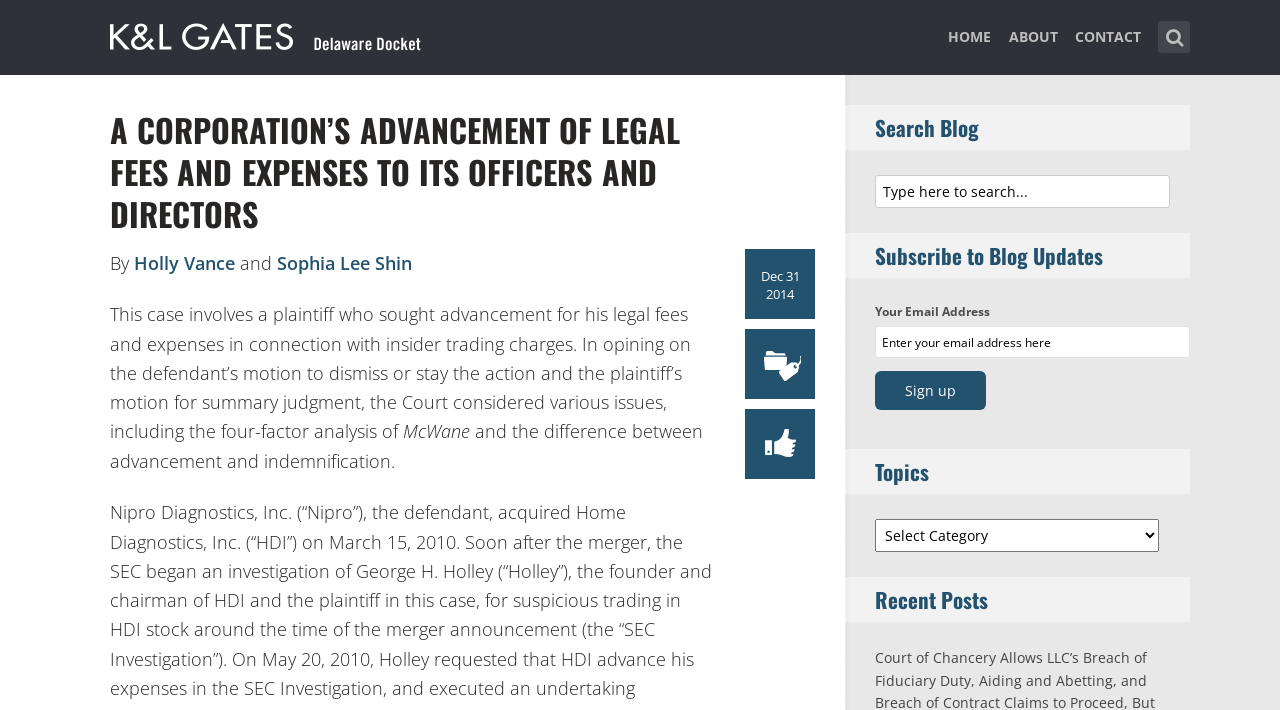Respond to the question below with a single word or phrase:
Who are the authors of the blog post?

Holly Vance and Sophia Lee Shin